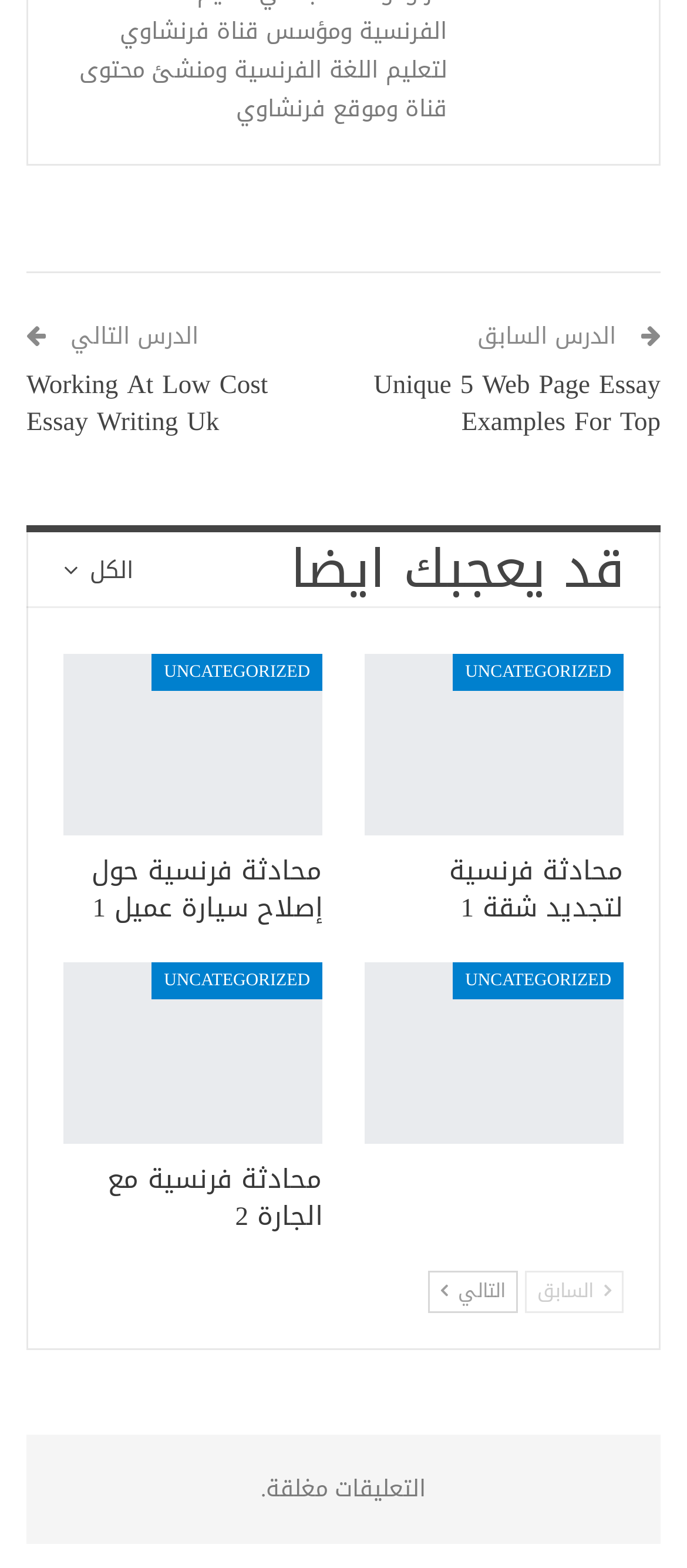Provide the bounding box coordinates of the HTML element this sentence describes: "parent_node: UNCATEGORIZED". The bounding box coordinates consist of four float numbers between 0 and 1, i.e., [left, top, right, bottom].

[0.531, 0.614, 0.908, 0.73]